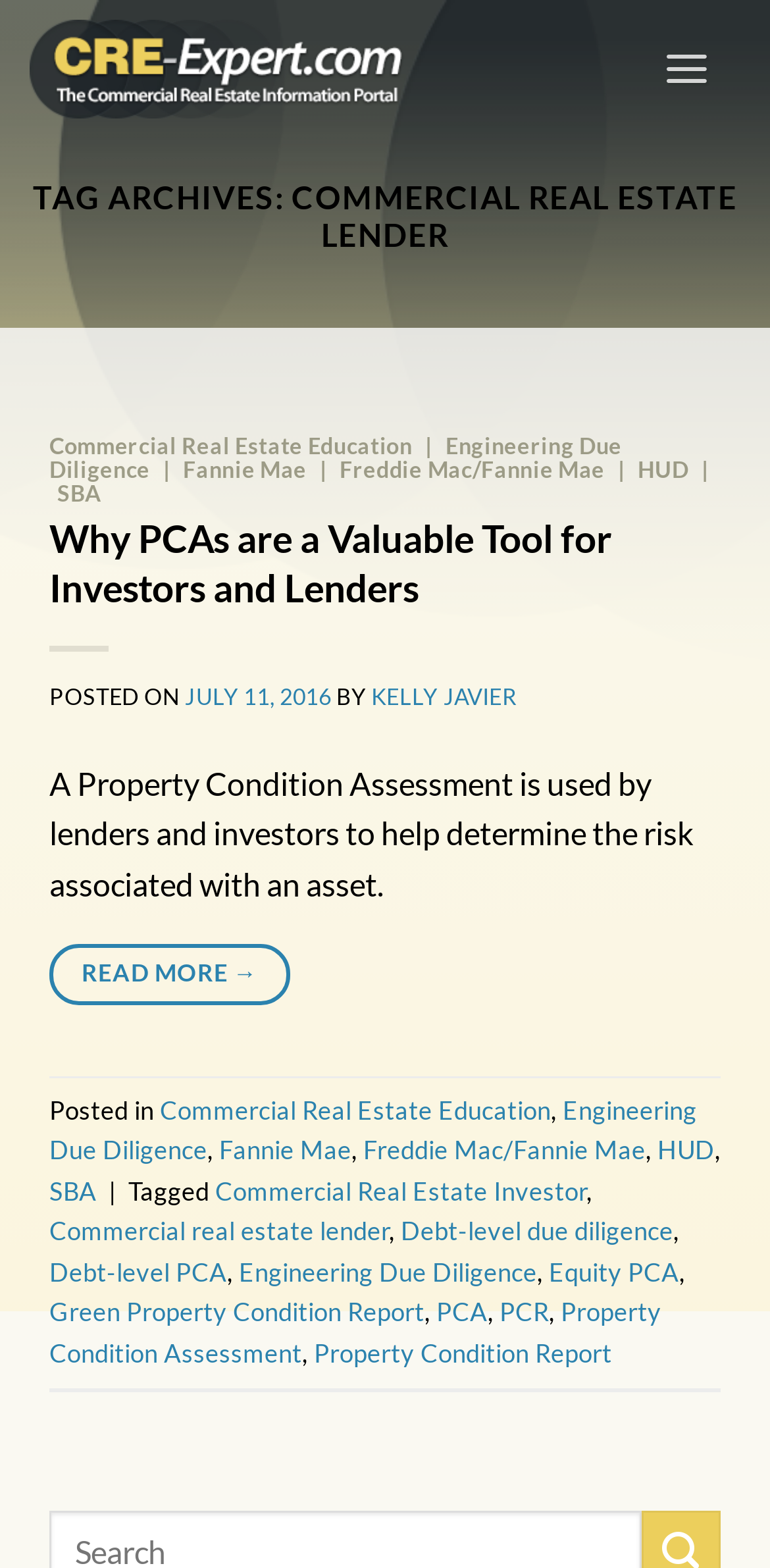Please locate the clickable area by providing the bounding box coordinates to follow this instruction: "Open the 'Menu'".

[0.822, 0.006, 0.962, 0.068]